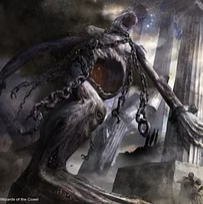Describe thoroughly the contents of the image.

The image depicts "Kroxa, Titan of Death's Hunger," a legendary creature from the Magic: The Gathering trading card game. The artwork showcases a colossal, dark figure with an emaciated body, chains wrapped around its limbs, and a gaping void where its heart should be. Set against a tumultuous sky, the creature towers over ancient ruins, evoking a sense of dread and power. Surrounded by swirling mists and hints of cosmic elements, this image captures the essence of Kroxa's formidable presence in the game, representing themes of hunger and despair that are central to its character. The intricate details and dramatic coloring highlight the dark fantasy atmosphere that players associate with Magic: The Gathering.